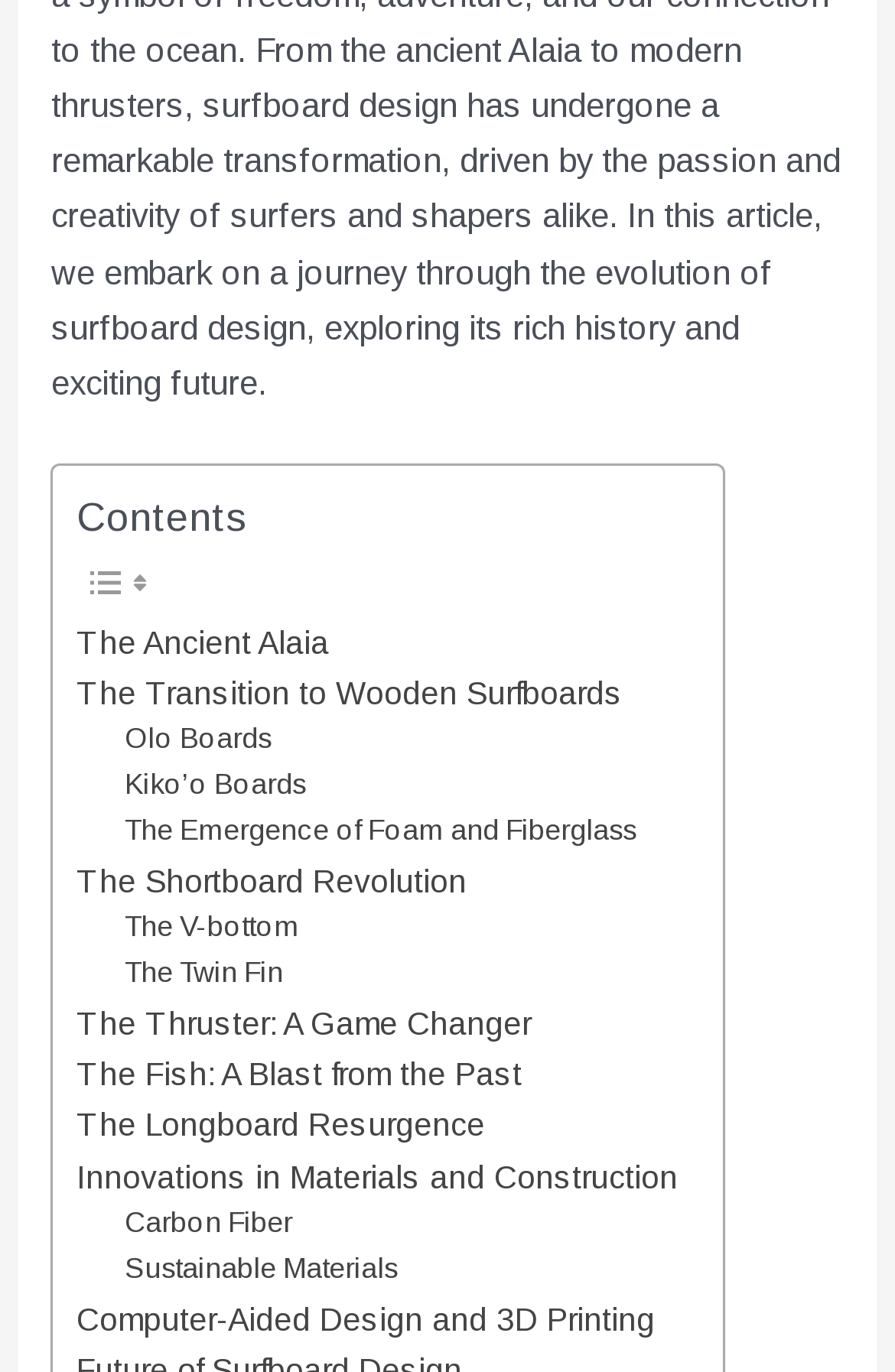Please identify the bounding box coordinates of the clickable region that I should interact with to perform the following instruction: "read about The Shortboard Revolution". The coordinates should be expressed as four float numbers between 0 and 1, i.e., [left, top, right, bottom].

[0.086, 0.624, 0.522, 0.661]